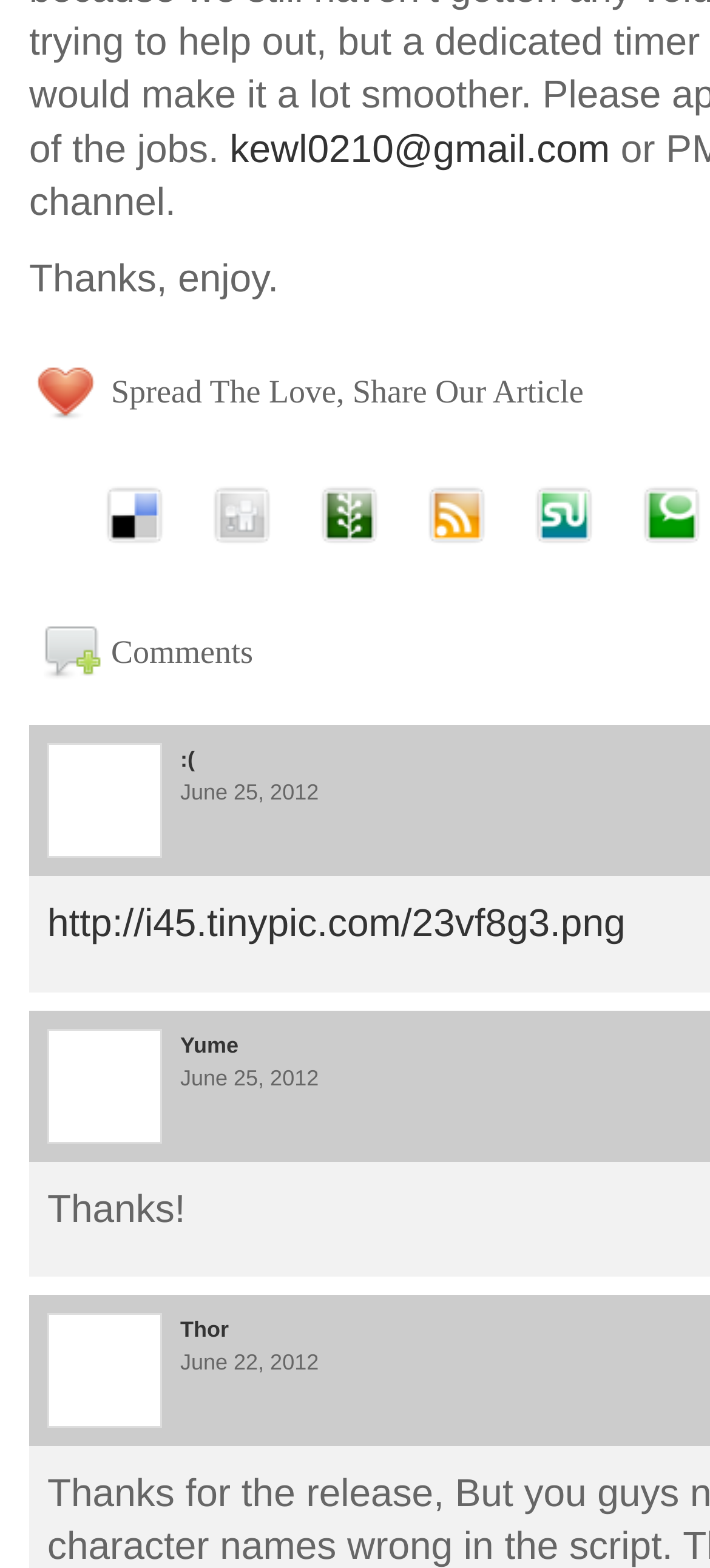Find the bounding box coordinates of the clickable region needed to perform the following instruction: "Click the Delicious link". The coordinates should be provided as four float numbers between 0 and 1, i.e., [left, top, right, bottom].

[0.133, 0.303, 0.246, 0.354]